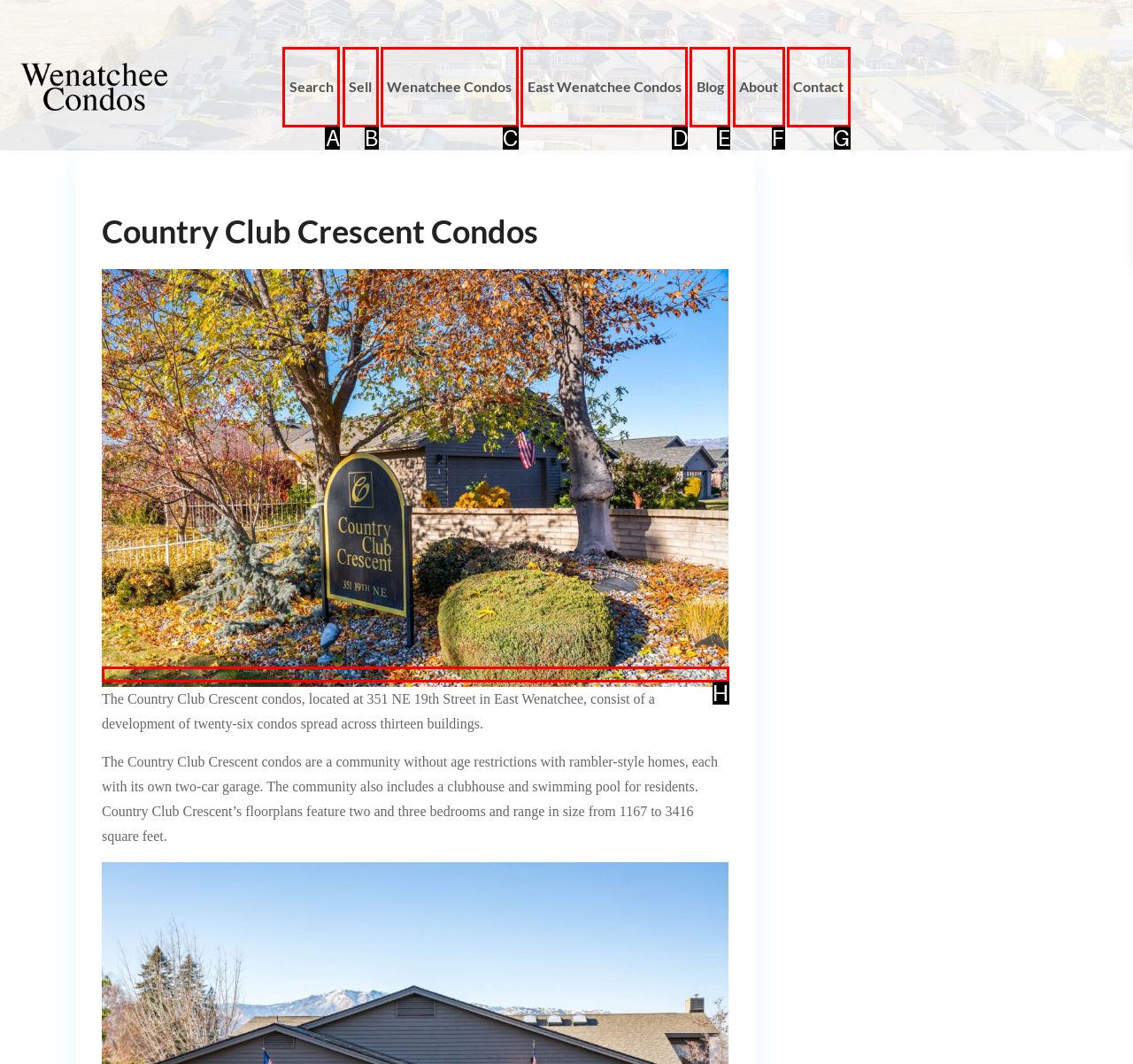Identify the correct choice to execute this task: Learn more about Country Club Crescent Condos
Respond with the letter corresponding to the right option from the available choices.

H